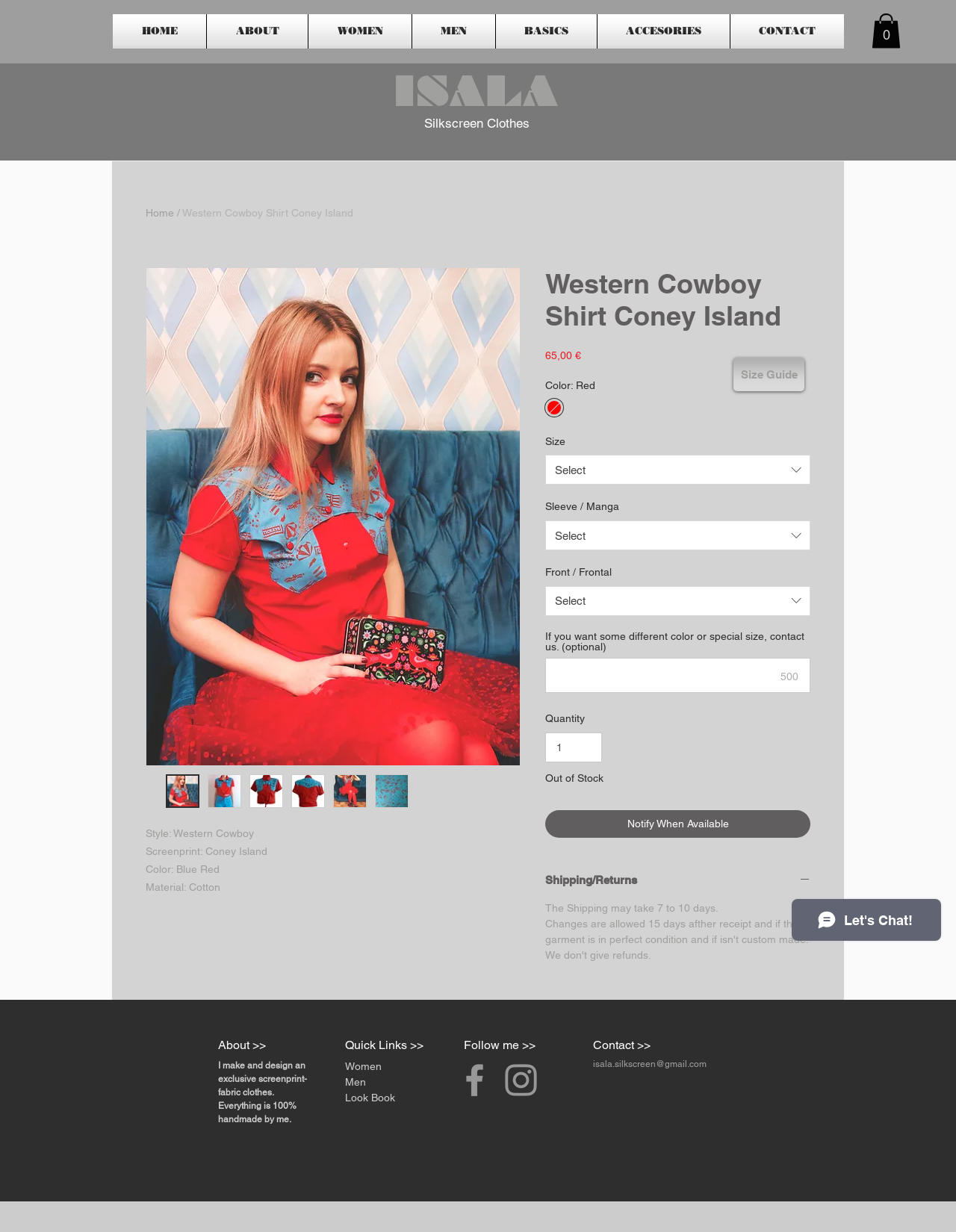Find and indicate the bounding box coordinates of the region you should select to follow the given instruction: "Check the Shipping/Returns information".

[0.57, 0.709, 0.848, 0.721]